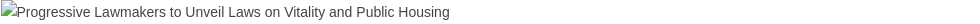Create a detailed narrative of what is happening in the image.

The image, titled "Progressive Lawmakers to Unveil Laws on Vitality and Public Housing," accompanies an article that discusses pivotal legislative efforts aimed at revitalizing public housing and integrating energy initiatives. This visual representation signifies a crucial moment in political discourse, highlighting the proactive stance of progressive lawmakers in addressing urgent societal issues related to housing and sustainability. The article, authored by Alexander Kickers on April 19, 2021, explores key proposals and the implications of these new laws on the infrastructure of public housing and energy resources, emphasizing the necessity for substantial investment in maintenance and job creation within these sectors.